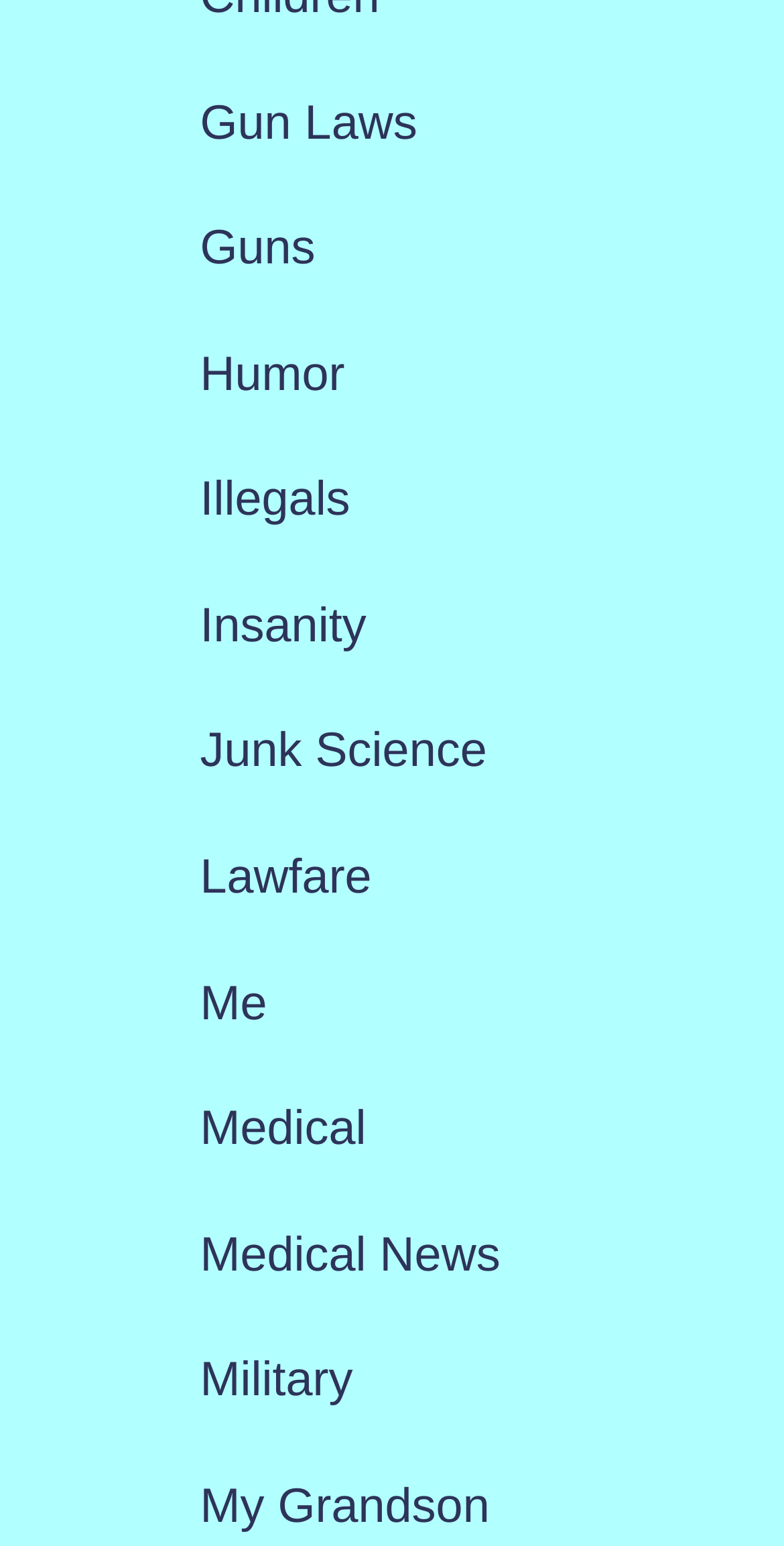Are all links located on the left side of the webpage? Analyze the screenshot and reply with just one word or a short phrase.

Yes